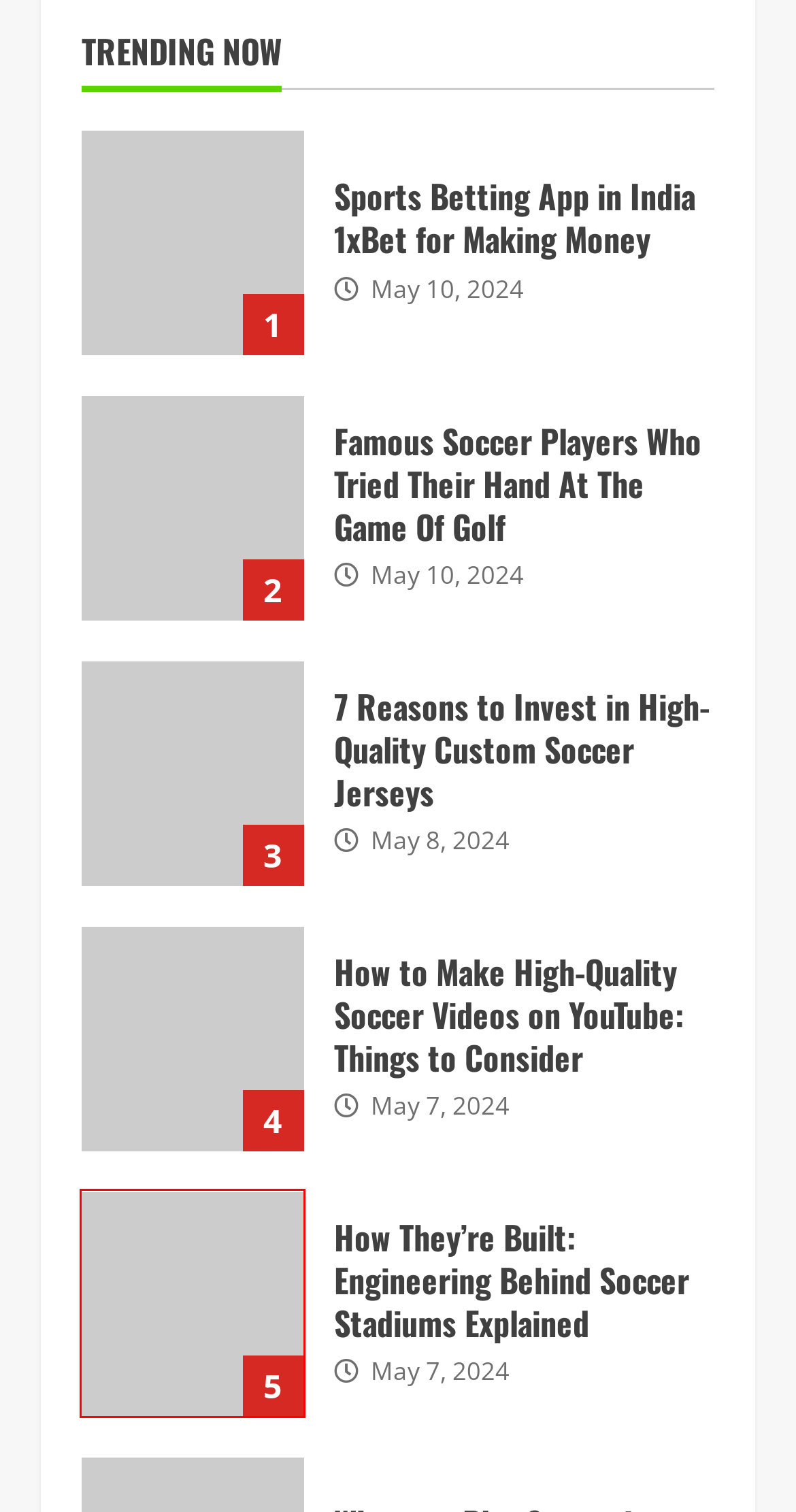Review the screenshot of a webpage containing a red bounding box around an element. Select the description that best matches the new webpage after clicking the highlighted element. The options are:
A. 7 Reasons to Invest in High-Quality Custom Soccer Jerseys - Soccer Agency
B. How do the H1 and H2 chips compare to other chips on the market? - Soccer Agency
C. Sports Betting App in India 1xBet for Making Money - Soccer Agency
D. How They're Built: Engineering Behind Soccer Stadiums Explained - Soccer Agency
E. NFL Season Start - Soccer Agency
F. Privacy Policy - Soccer Agency
G. Famous Soccer Players Who Tried Their Hand At The Game Of Golf - Soccer Agency
H. How to Make High-Quality Soccer Videos on YouTube: Things to Consider - Soccer Agency

D